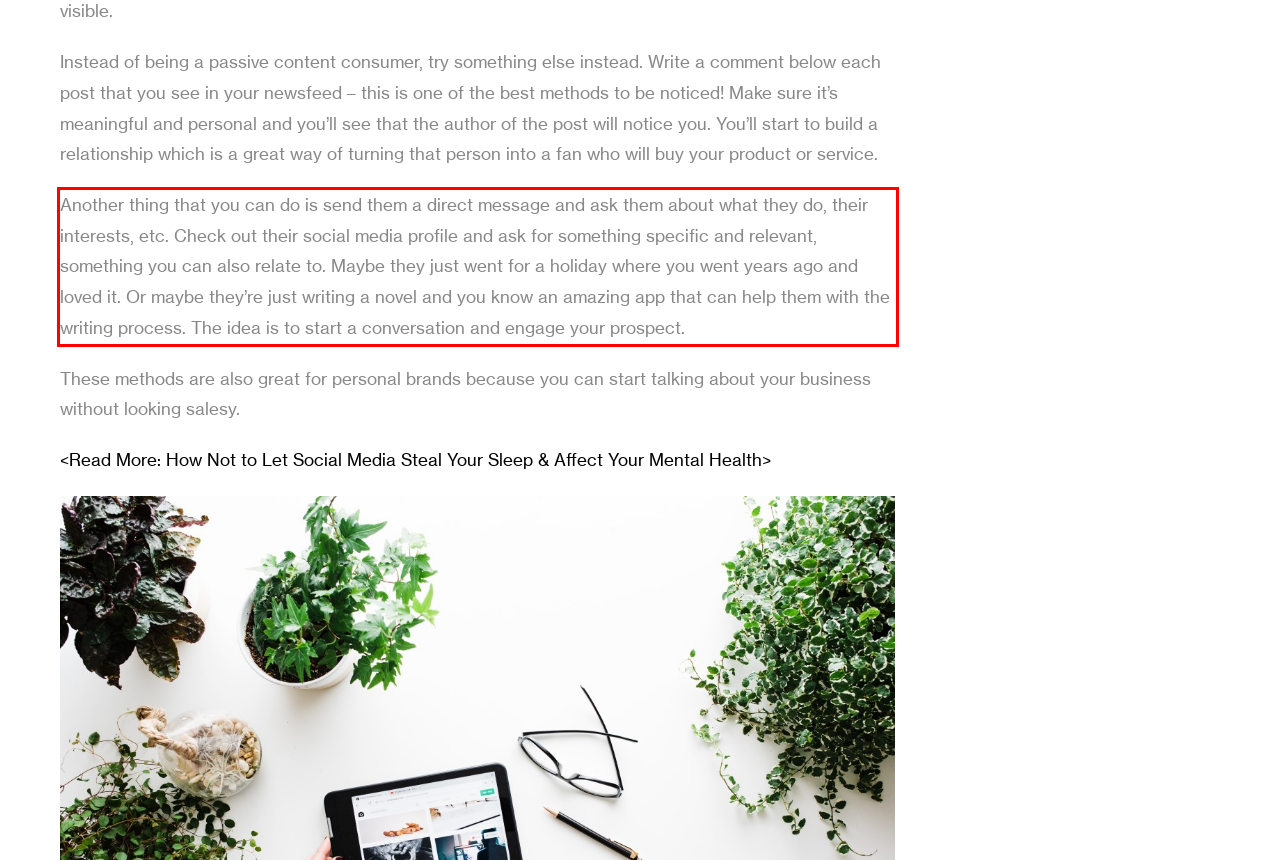You have a screenshot of a webpage with a UI element highlighted by a red bounding box. Use OCR to obtain the text within this highlighted area.

Another thing that you can do is send them a direct message and ask them about what they do, their interests, etc. Check out their social media profile and ask for something specific and relevant, something you can also relate to. Maybe they just went for a holiday where you went years ago and loved it. Or maybe they’re just writing a novel and you know an amazing app that can help them with the writing process. The idea is to start a conversation and engage your prospect.